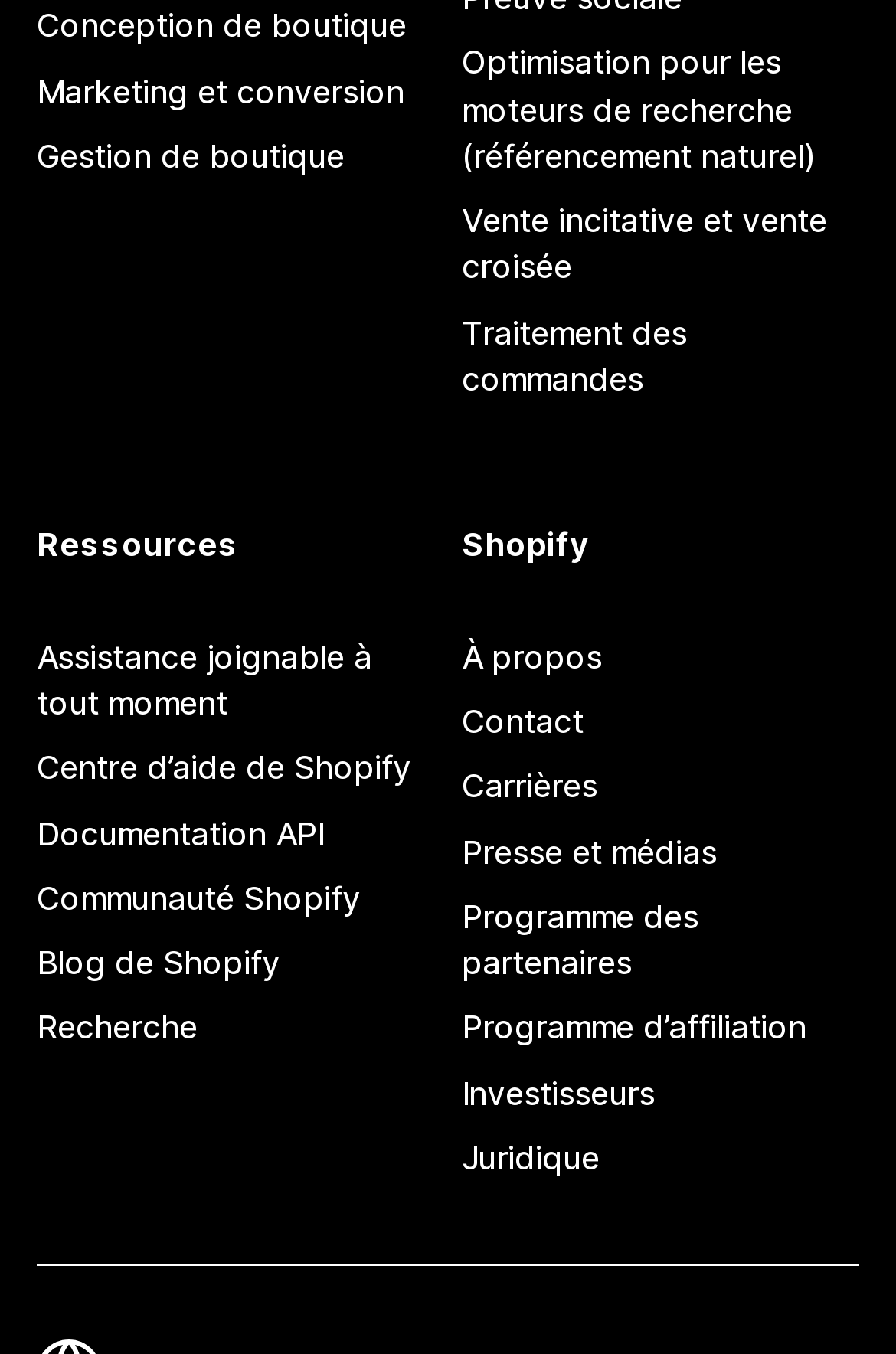Determine the bounding box coordinates of the section to be clicked to follow the instruction: "Read the blog de Shopify". The coordinates should be given as four float numbers between 0 and 1, formatted as [left, top, right, bottom].

[0.041, 0.687, 0.485, 0.735]